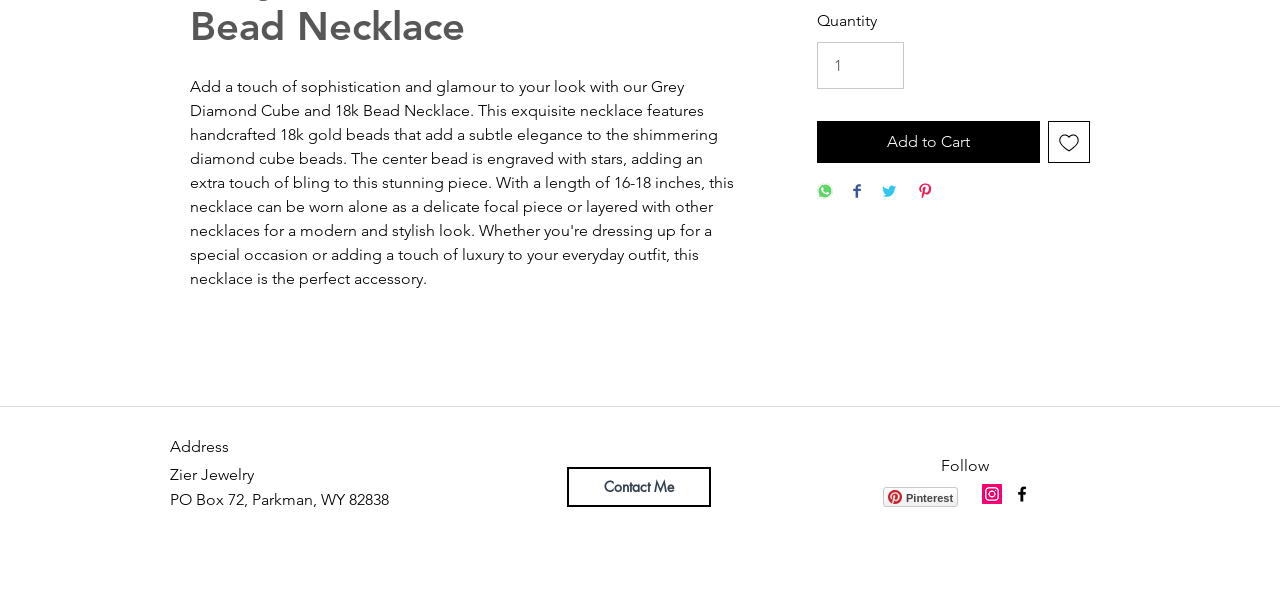What is the minimum quantity that can be added to cart?
Based on the screenshot, give a detailed explanation to answer the question.

The spinbutton element with the label 'Quantity' has a valuemin attribute set to 1, indicating that the minimum quantity that can be added to cart is 1.